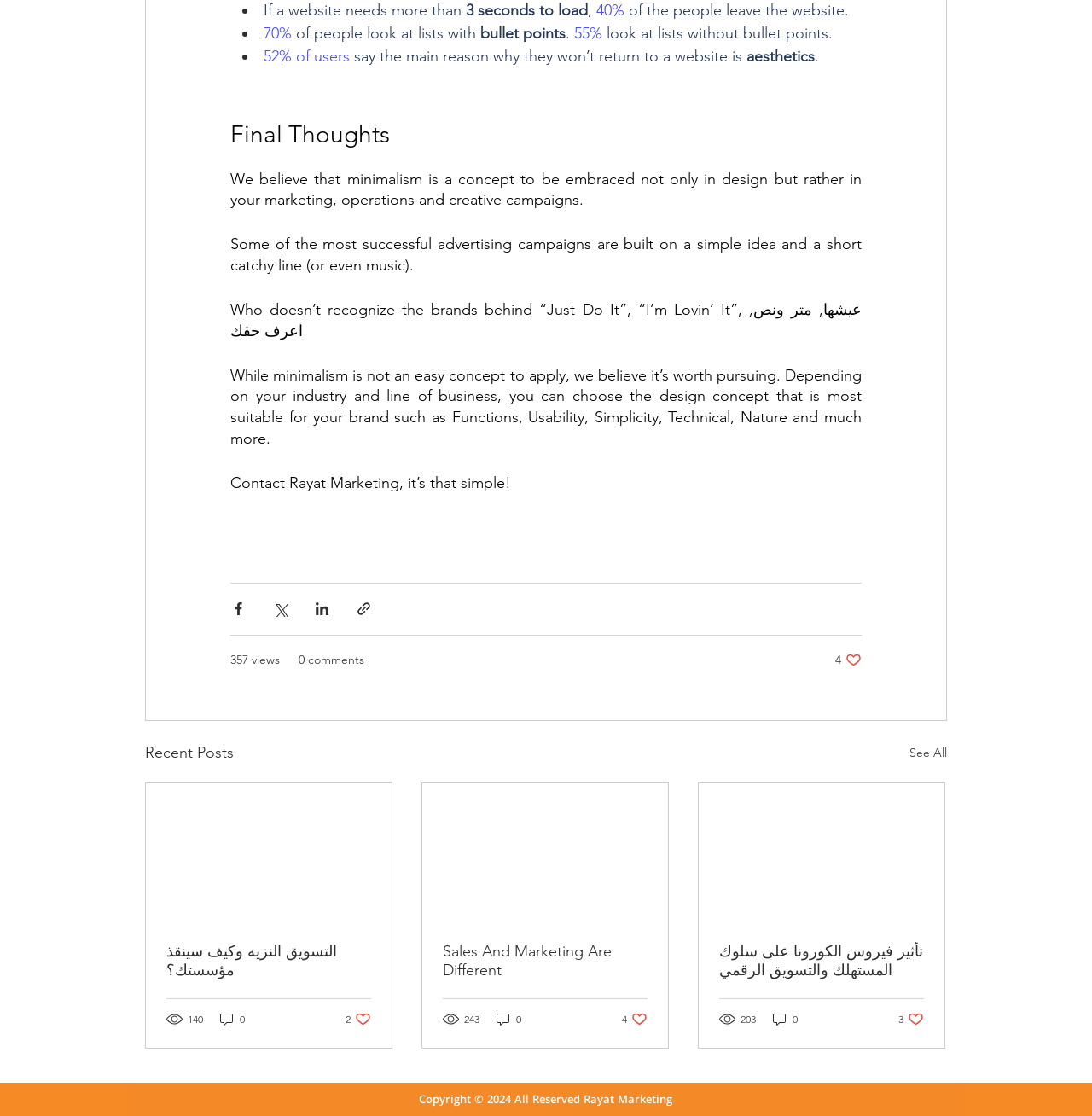What is the name of the company mentioned at the bottom of the webpage?
Based on the image, answer the question in a detailed manner.

The answer can be found at the bottom of the webpage, which displays the copyright information as 'Copyright © 2024 All Reserved Rayat Marketing'.